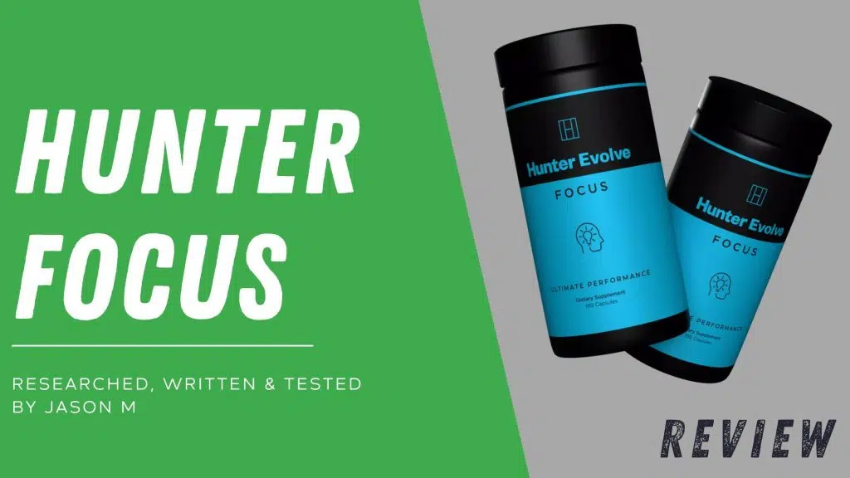Who is the author of the review?
Answer the question in a detailed and comprehensive manner.

The image includes the words 'Researched, Written & Tested by Jason M', which indicates that the author of the review is Jason M, implying his expertise and credibility in the field.